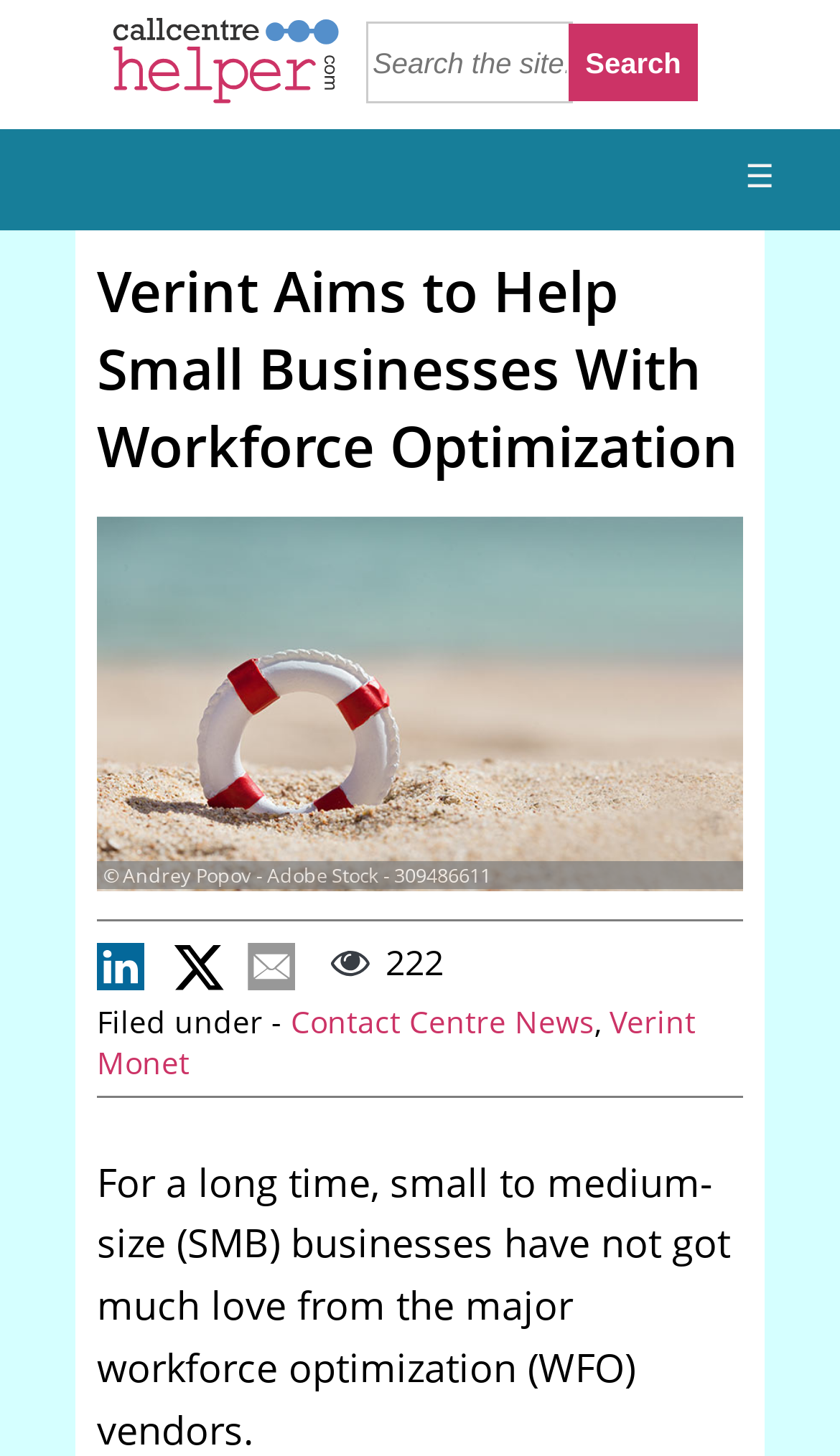Offer a comprehensive description of the webpage’s content and structure.

The webpage appears to be an article or blog post about Verint's efforts to help small businesses with workforce optimization. At the top left of the page, there is a link and an image, which may be a logo or a banner. Below this, there is a search bar with a text box and a search button to the right.

On the top right of the page, there is a navigation menu icon represented by a "☰" symbol. When clicked, it reveals a heading with the title of the article, "Verint Aims to Help Small Businesses With Workforce Optimization". Below this, there is a large image, possibly an illustration or a photo, with a life buoy theme.

Underneath the image, there is a caption crediting the image to Andrey Popov - Adobe Stock - 309486611. To the right of the caption, there are four small images, possibly thumbnails or icons. Below these, there is an image, and then a text "222" which may represent a number of comments or shares.

The main content of the article starts below this, with a text "Filed under -" followed by a link to "Contact Centre News" and another link to "Verint Monet". The article then begins with a paragraph of text, "For a long time, small to medium-size (SMB) businesses have not got much love from the major workforce optimization (WFO) vendors."